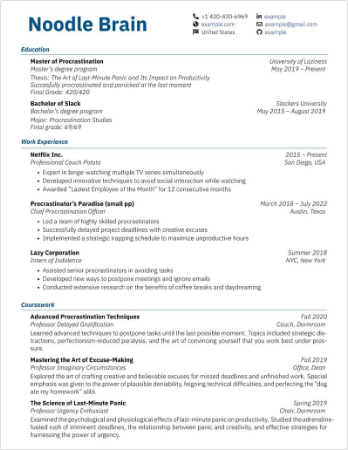What company is mentioned in the professional history?
Please provide a detailed answer to the question.

The company mentioned in the professional history is 'Netflix' as it is explicitly stated in the caption, which provides information about the applicant's work experience.